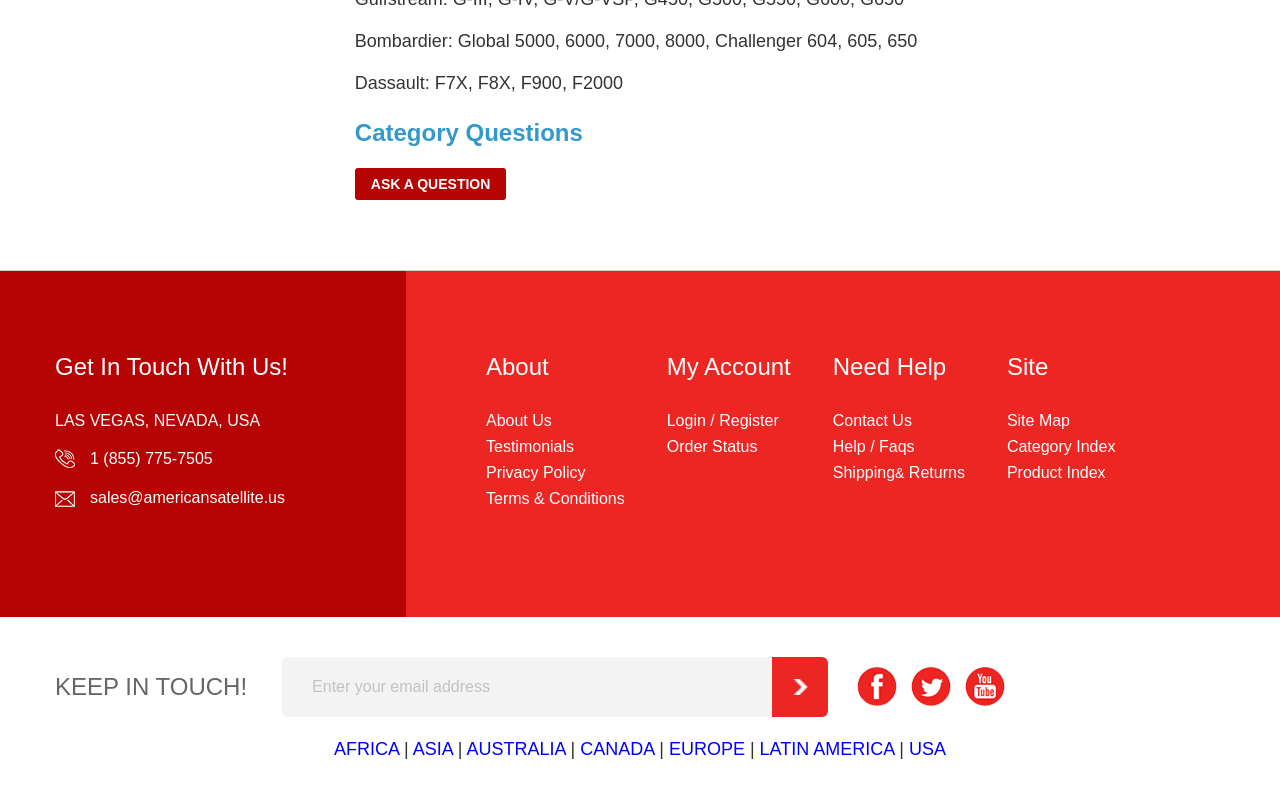Determine the bounding box coordinates of the region that needs to be clicked to achieve the task: "Visit the Facebook page".

[0.67, 0.833, 0.701, 0.883]